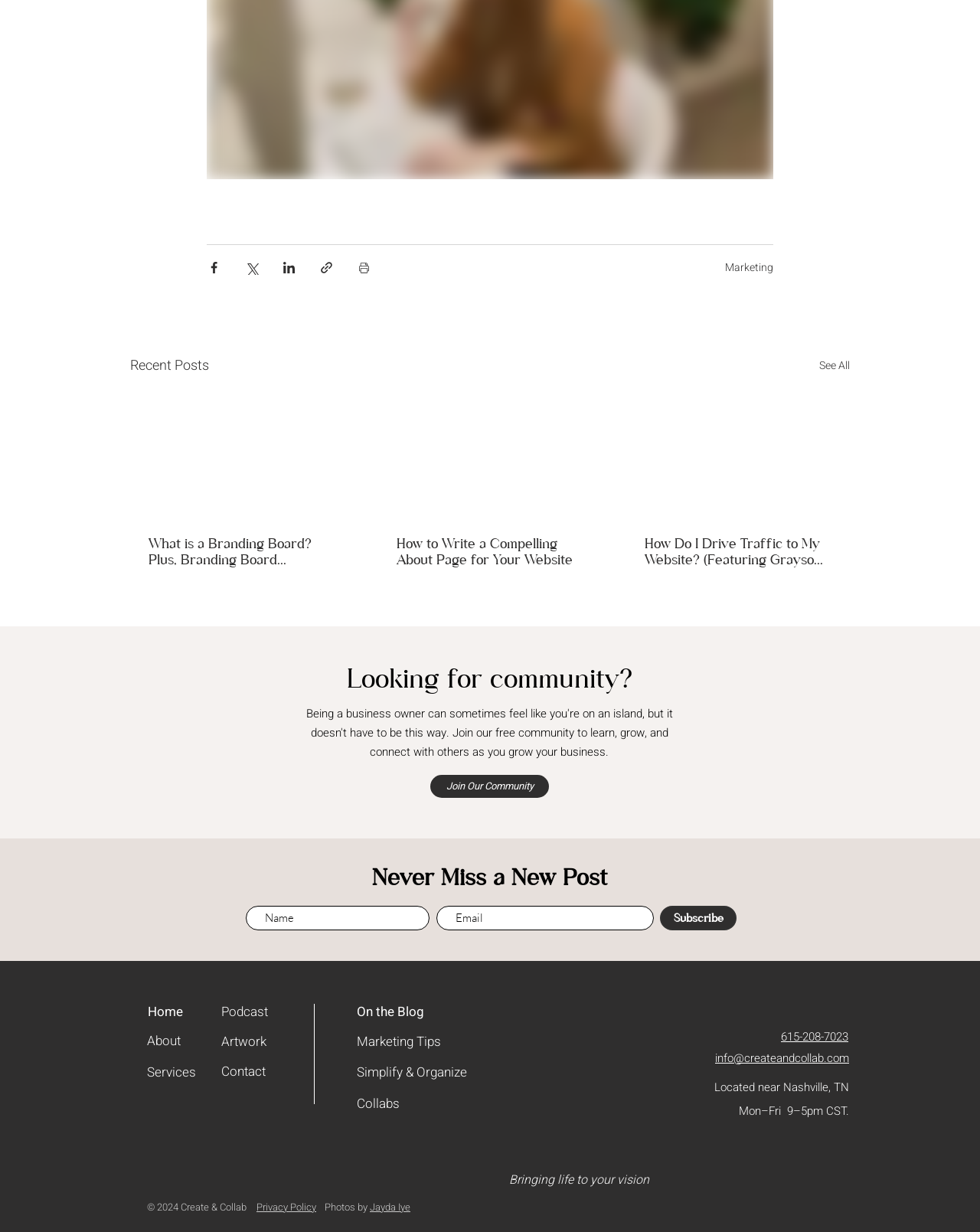Determine the bounding box coordinates in the format (top-left x, top-left y, bottom-right x, bottom-right y). Ensure all values are floating point numbers between 0 and 1. Identify the bounding box of the UI element described by: aria-label="Facebook"

[0.792, 0.81, 0.813, 0.826]